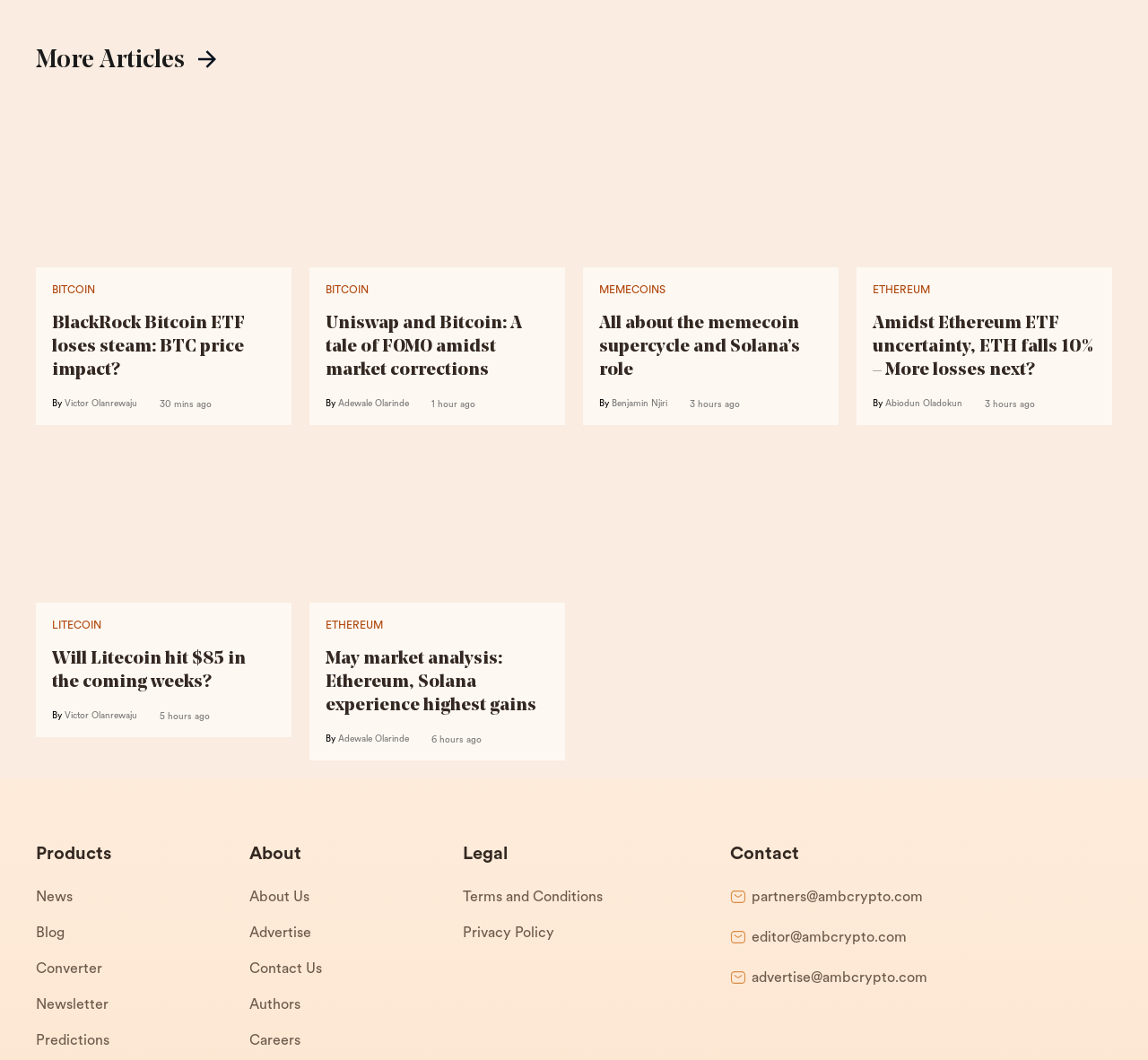Please find and report the bounding box coordinates of the element to click in order to perform the following action: "Visit the 'News' page". The coordinates should be expressed as four float numbers between 0 and 1, in the format [left, top, right, bottom].

[0.031, 0.668, 0.217, 0.702]